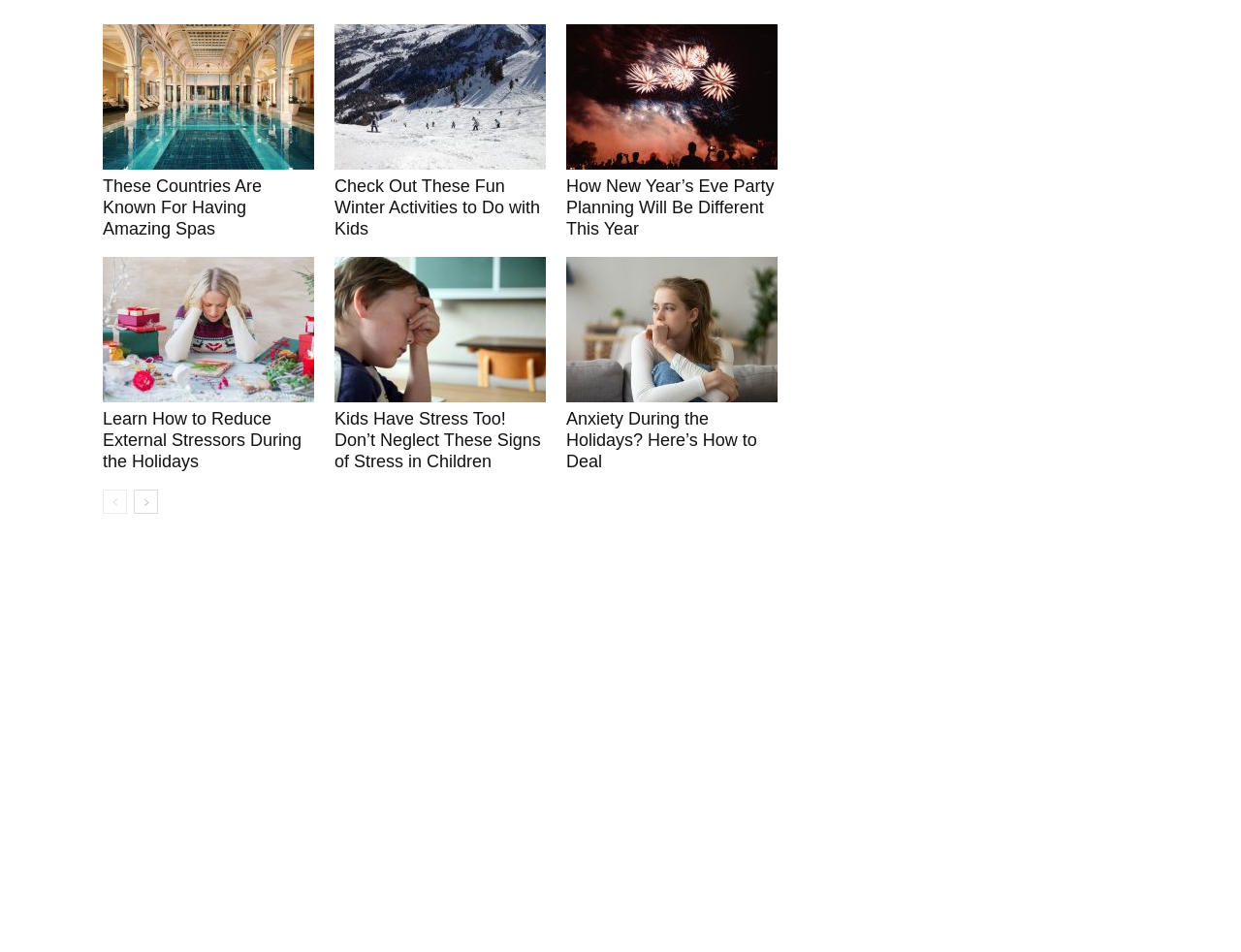Please give a short response to the question using one word or a phrase:
What is the topic of the first article?

Spas